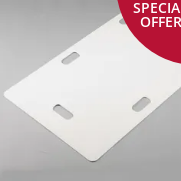What is the current price of the transfer board?
Please interpret the details in the image and answer the question thoroughly.

The caption highlights a promotion, stating that the transfer board is 'now available for £18.40, including VAT relief', indicating that the current price of the board is £18.40.